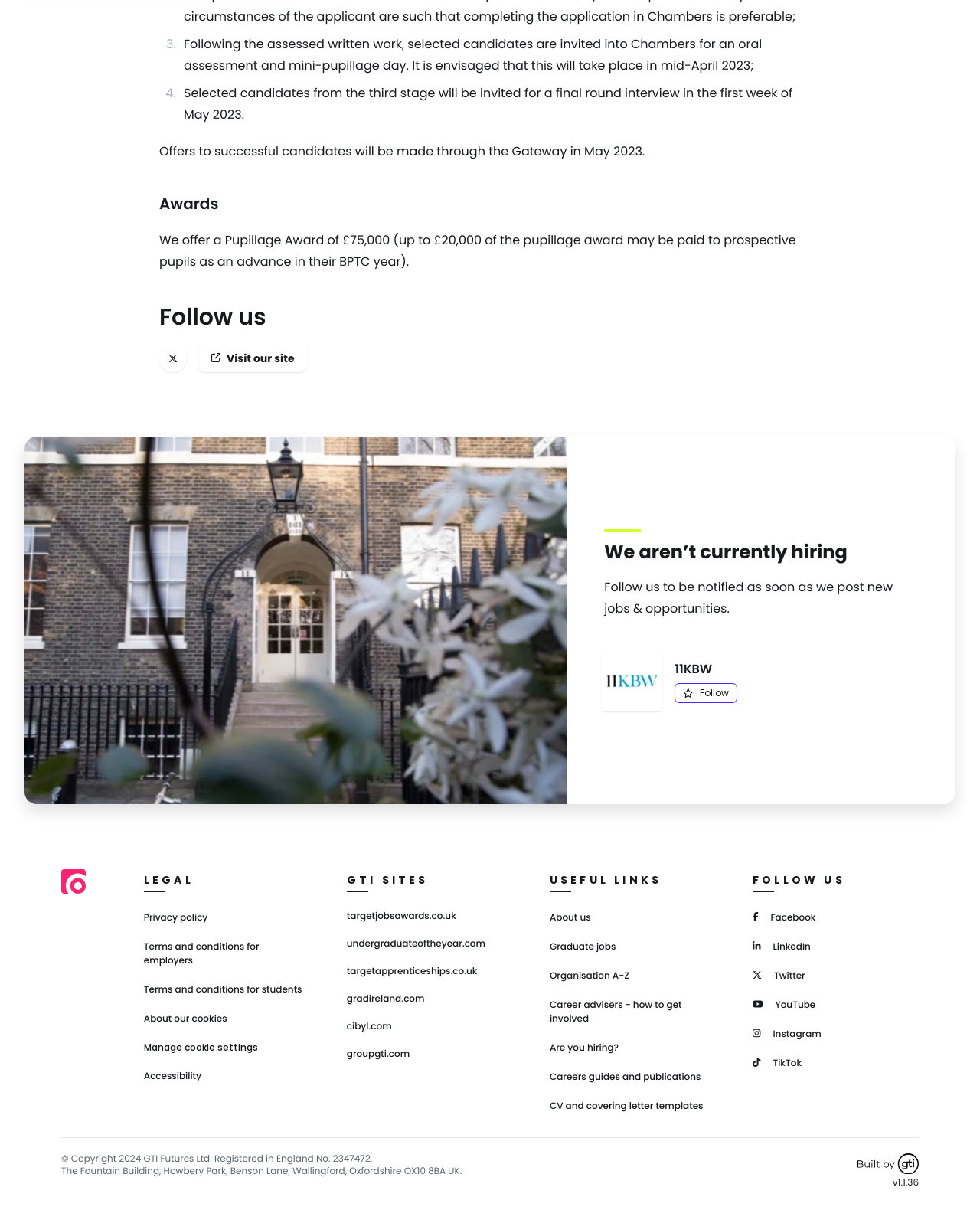Determine the bounding box coordinates of the element that should be clicked to execute the following command: "Follow 11KBW".

[0.689, 0.56, 0.752, 0.576]